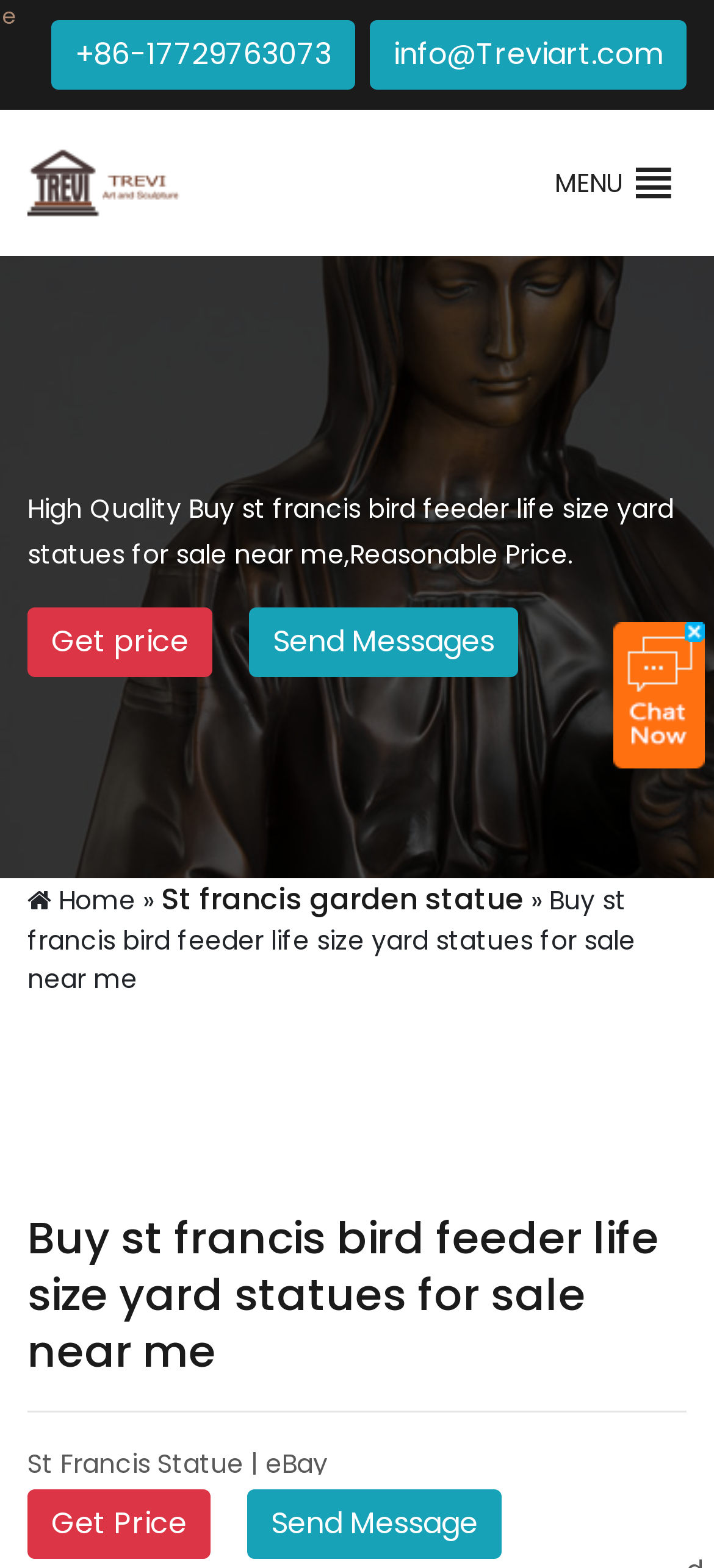Please find the bounding box coordinates of the clickable region needed to complete the following instruction: "Submit the form". The bounding box coordinates must consist of four float numbers between 0 and 1, i.e., [left, top, right, bottom].

[0.641, 0.904, 0.849, 0.948]